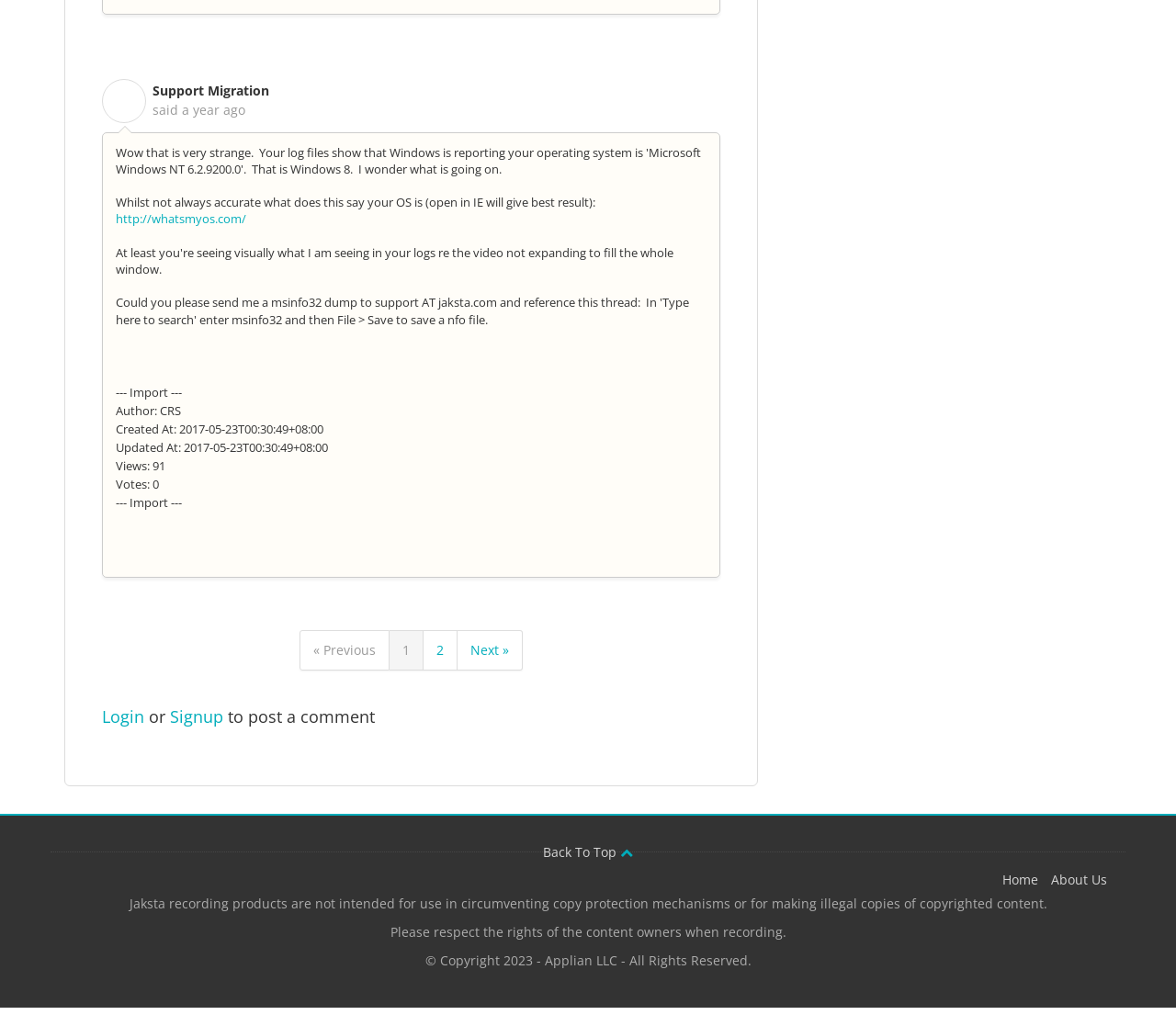What is the link to get the best result?
Answer the question with as much detail as possible.

The link to get the best result can be found by looking at the link element 'http://whatsmyos.com/' which is located in the thread content, indicating that visiting this link will provide the best result.